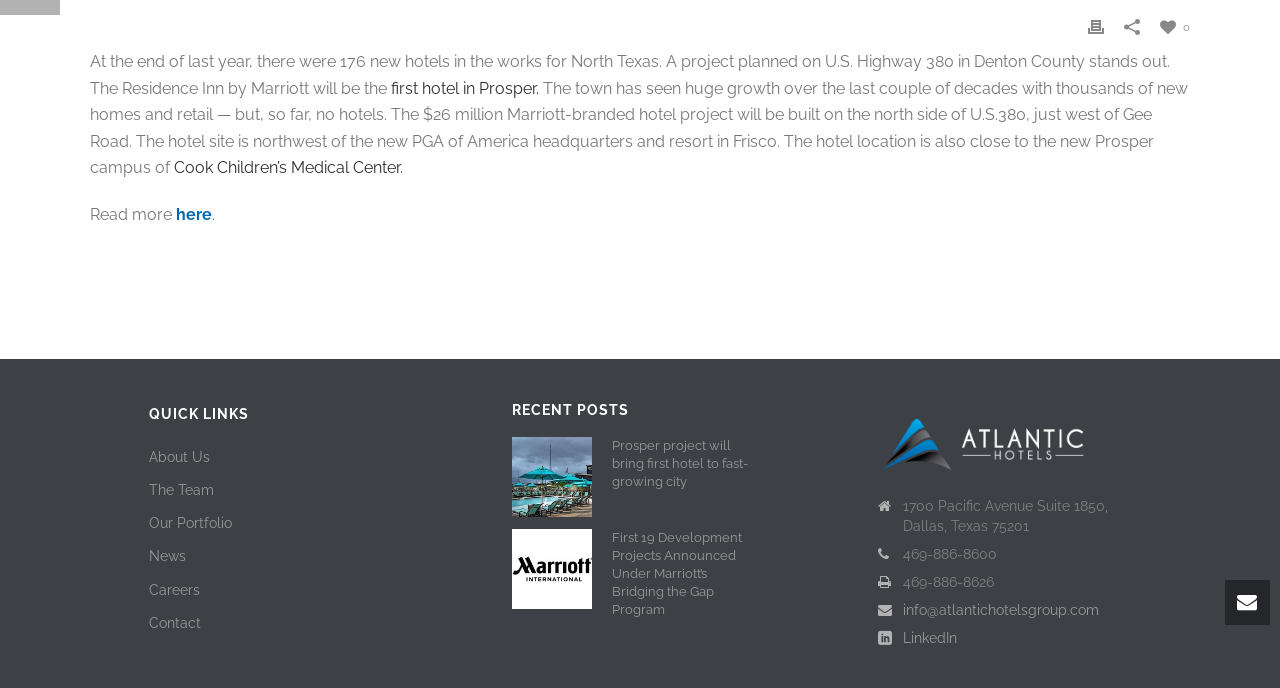Please determine the bounding box coordinates for the UI element described as: "info@atlantichotelsgroup.com".

[0.706, 0.873, 0.859, 0.9]